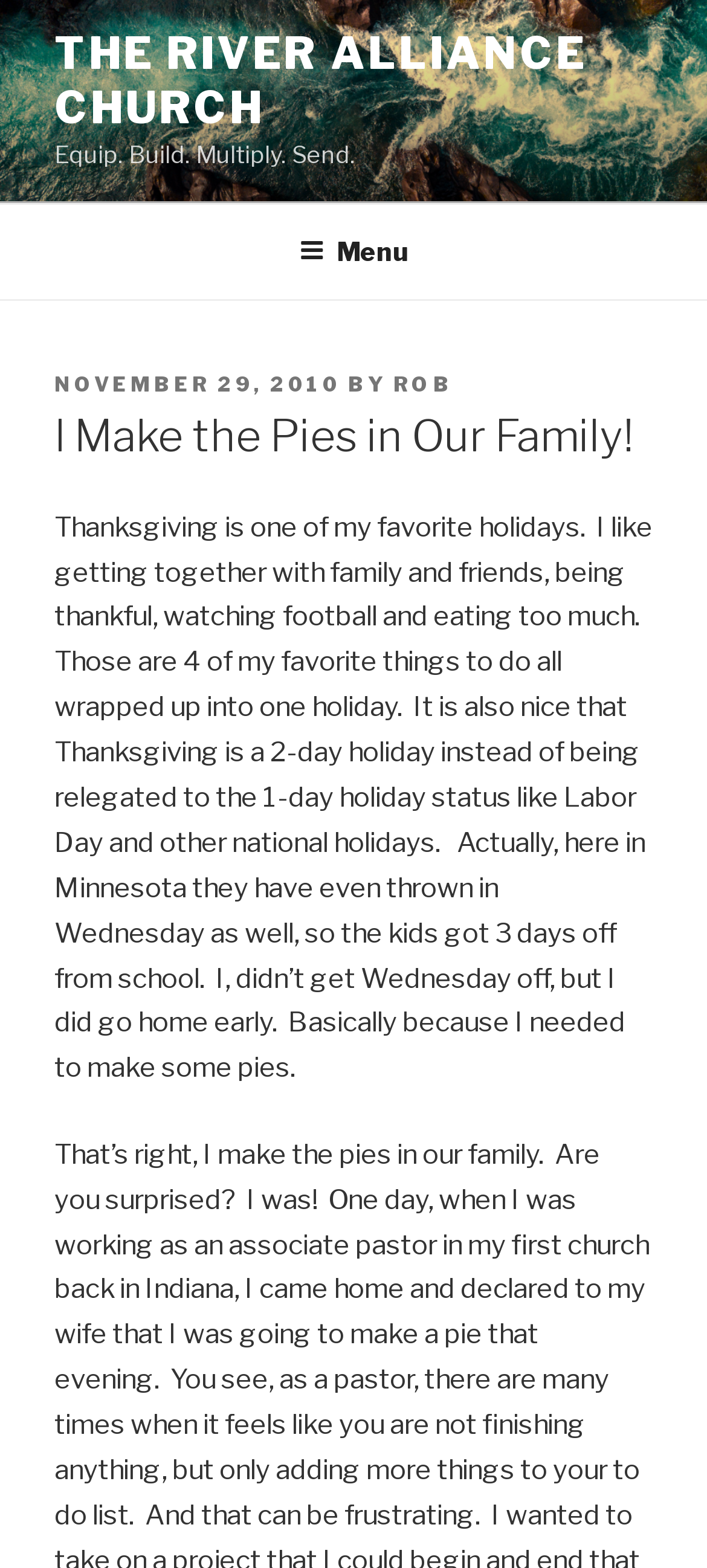What is the name of the church?
From the details in the image, provide a complete and detailed answer to the question.

I found the answer by looking at the top-most link element with the text 'THE RIVER ALLIANCE CHURCH' which is likely to be the name of the church.